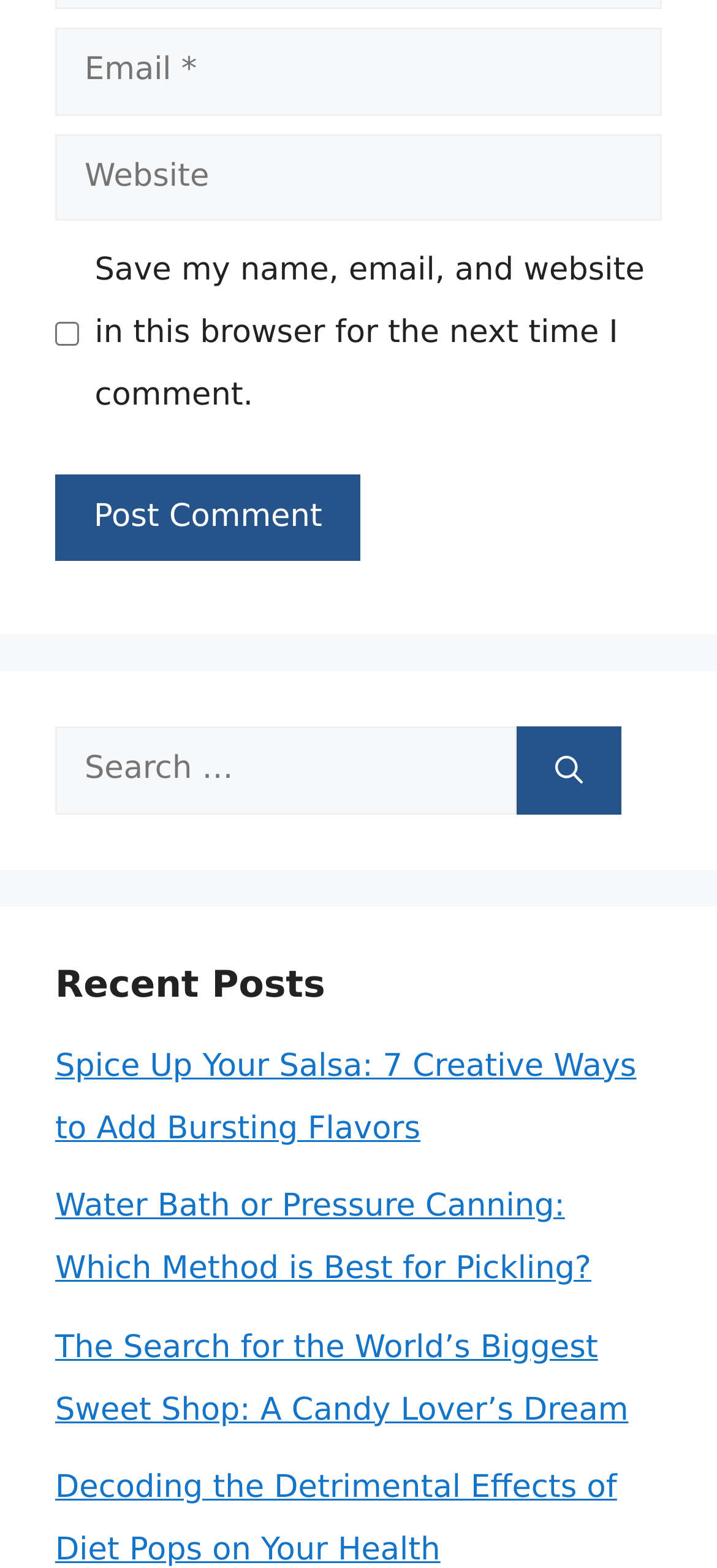How many input fields are required?
Please give a detailed and elaborate answer to the question.

The email input field has a 'required' attribute, which means that it must be filled in before submitting the form. There is no other input field with the 'required' attribute, so only one input field is required.